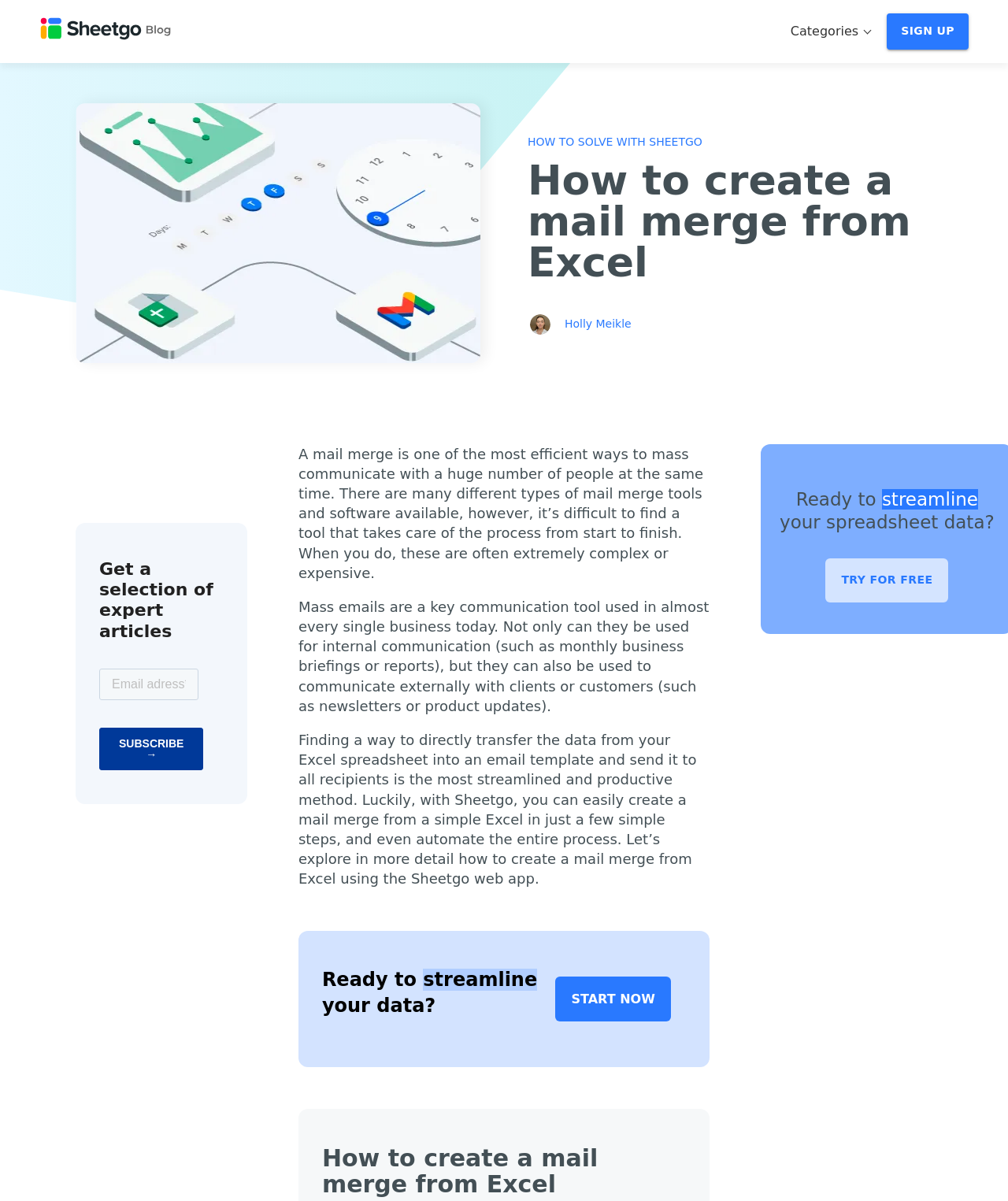What is the benefit of using Sheetgo for mail merge?
Please answer the question as detailed as possible based on the image.

The webpage suggests that using Sheetgo for mail merge allows for a streamlined process, enabling users to easily create a mail merge from a simple Excel spreadsheet in just a few simple steps, and even automate the entire process.